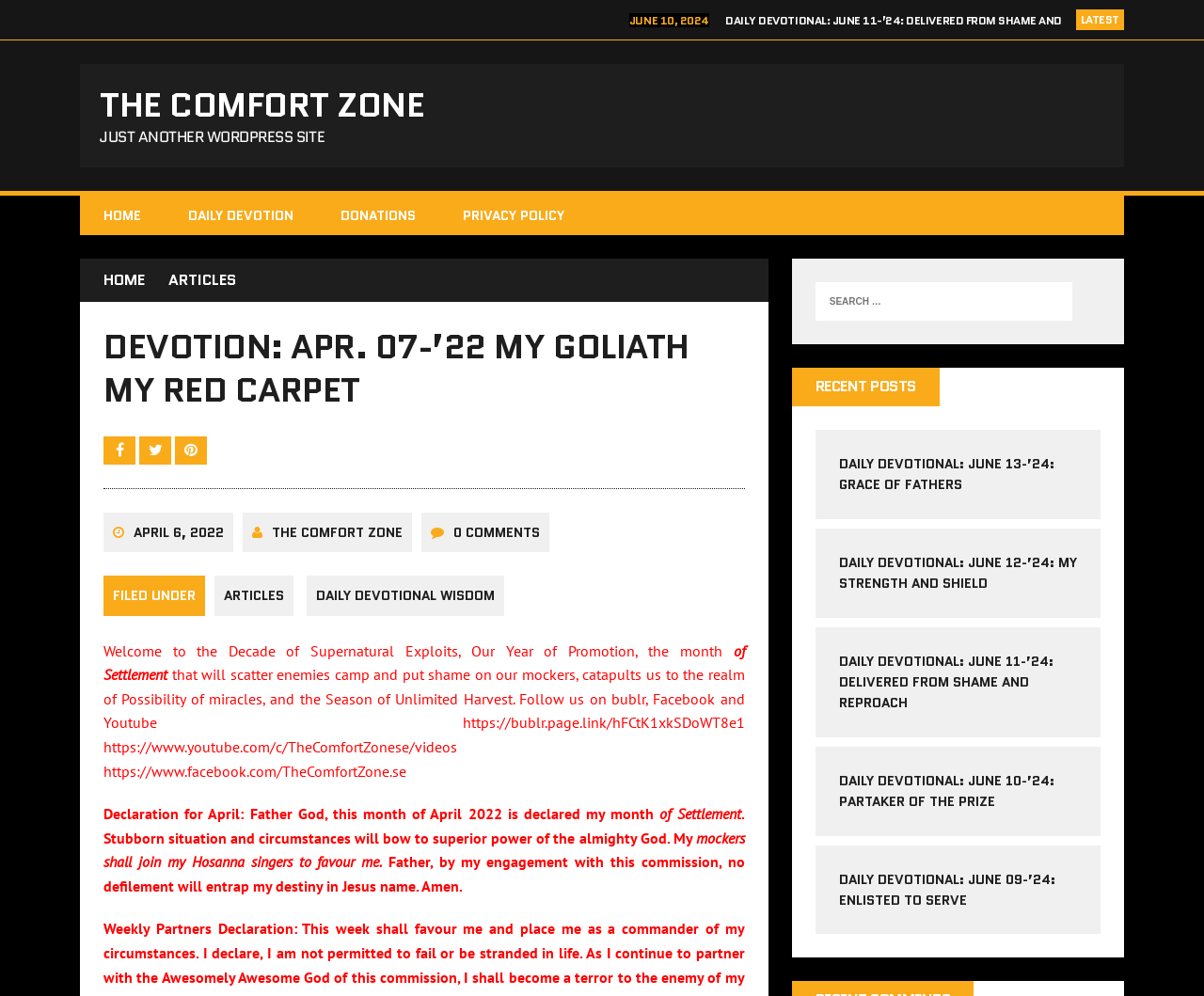Find the bounding box coordinates of the element I should click to carry out the following instruction: "Click on the 'DAILY DEVOTIONAL: JUNE 13-’24: GRACE OF FATHERS' link".

[0.701, 0.071, 0.934, 0.087]